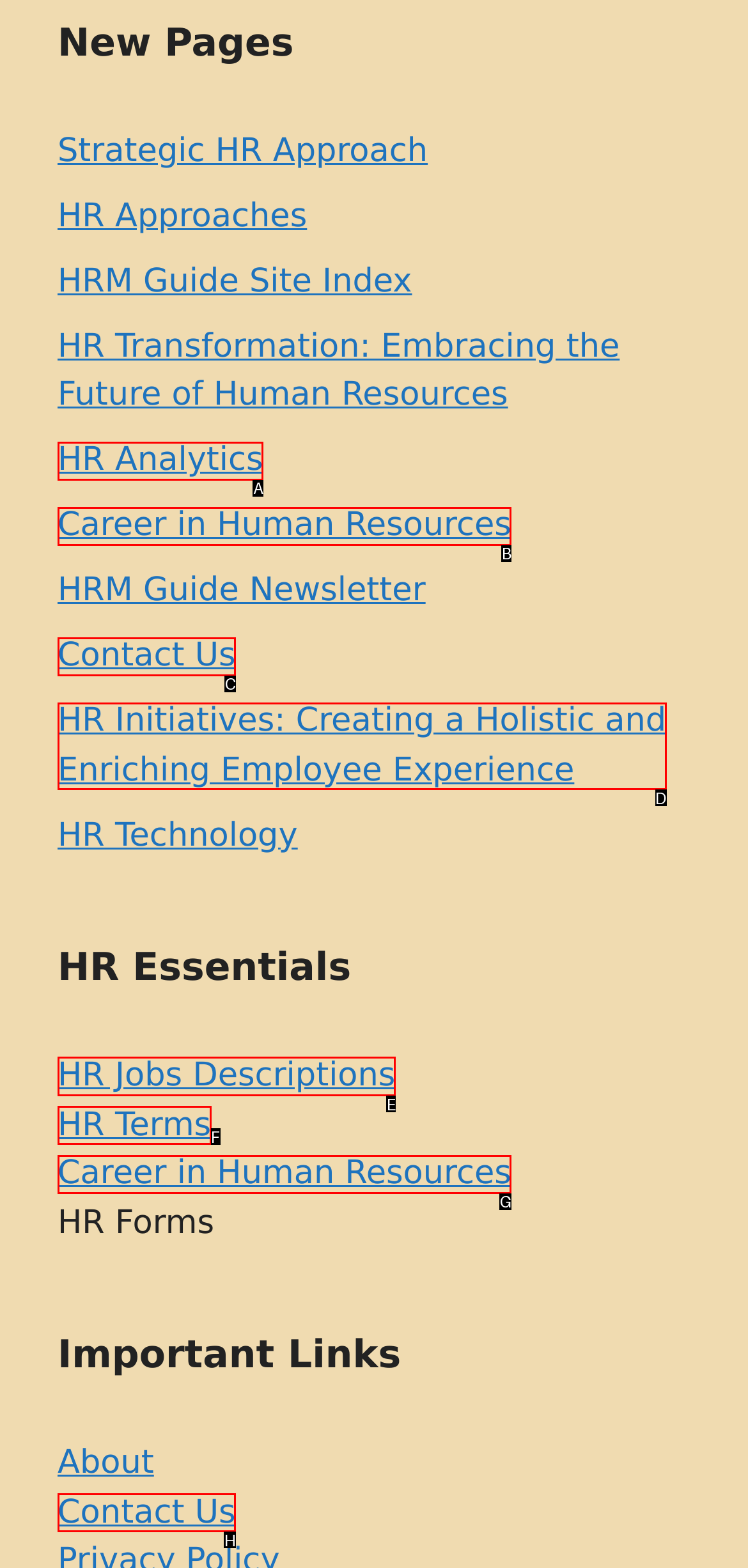Which HTML element should be clicked to fulfill the following task: Go to 'HR Jobs Descriptions'?
Reply with the letter of the appropriate option from the choices given.

E